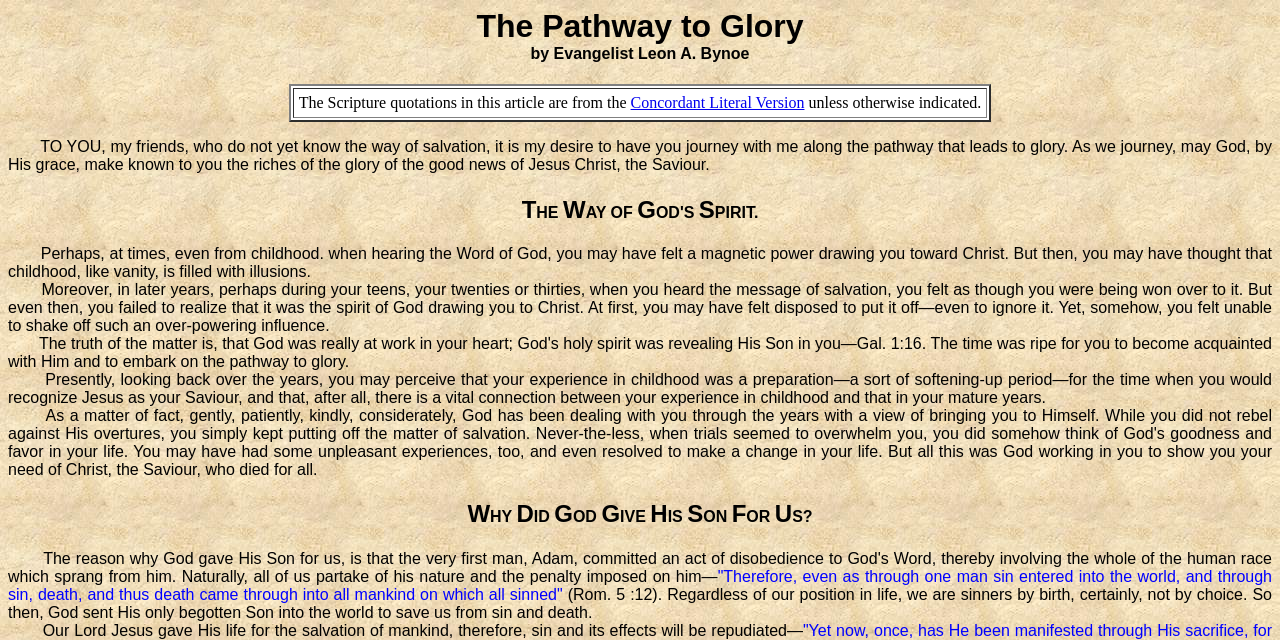From the element description: "Concordant Literal Version", extract the bounding box coordinates of the UI element. The coordinates should be expressed as four float numbers between 0 and 1, in the order [left, top, right, bottom].

[0.493, 0.148, 0.628, 0.174]